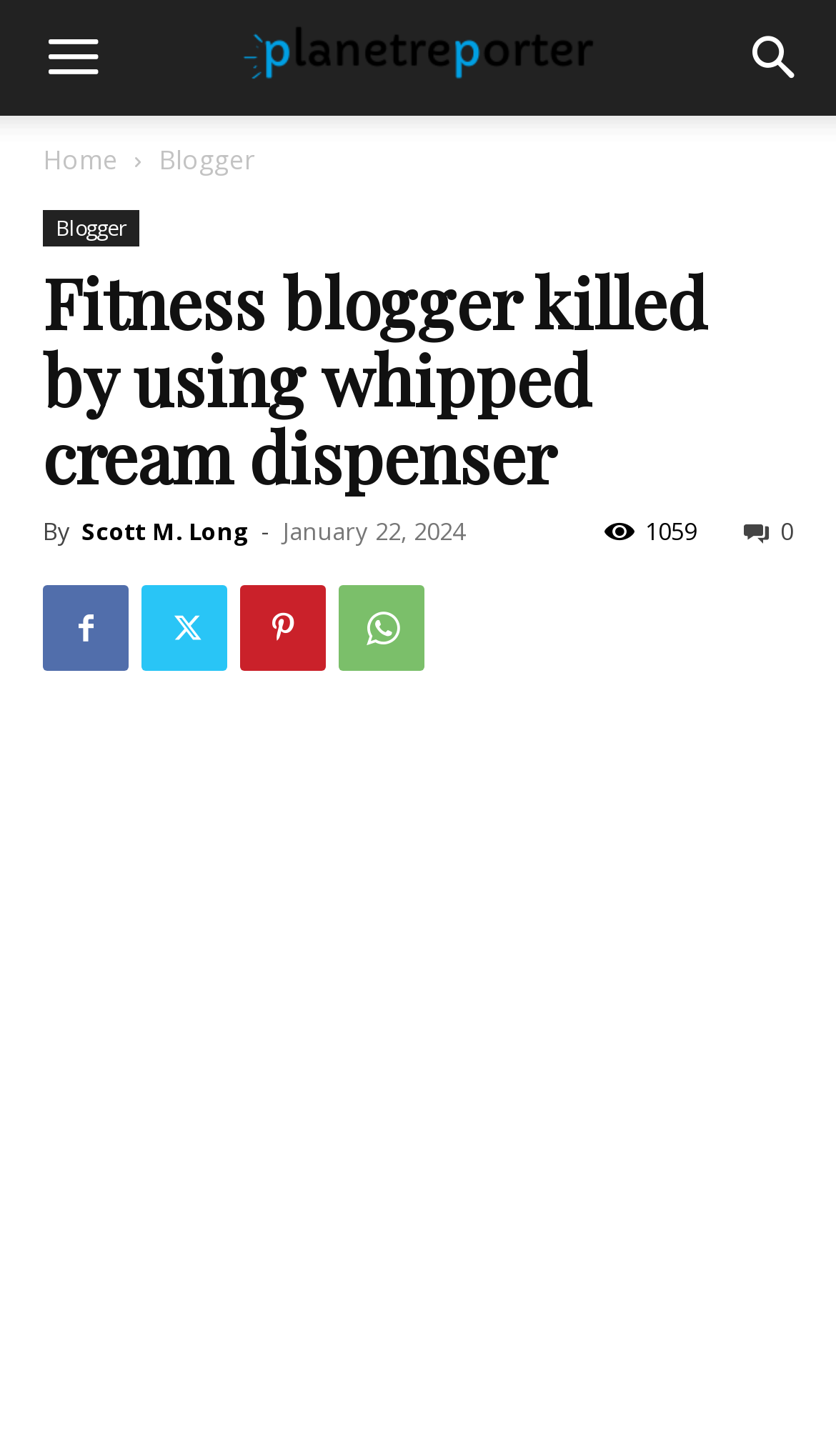Illustrate the webpage thoroughly, mentioning all important details.

The webpage is about a news article titled "Fitness blogger killed by using whipped cream dispenser - Planet Reporter". At the top left corner, there is a button labeled "Menu", and at the top right corner, there is a button labeled "Search". Below these buttons, there are two links, "Home" and "Blogger", which are positioned side by side.

The main content of the webpage is a news article with a heading that matches the title of the webpage. The heading is followed by a byline that reads "By Scott M. Long" and a timestamp indicating the article was published on January 22, 2024. There is also a link with a share icon and a text "1059" nearby, likely indicating the number of shares.

Below the byline, there are four social media links, represented by icons, which are positioned side by side. The article content is not explicitly mentioned, but it is likely to be a news report about a French health blogger who was killed in a freak accident involving whipped cream, as mentioned in the meta description.

At the bottom of the webpage, there is a large advertisement iframe that spans the entire width of the page.